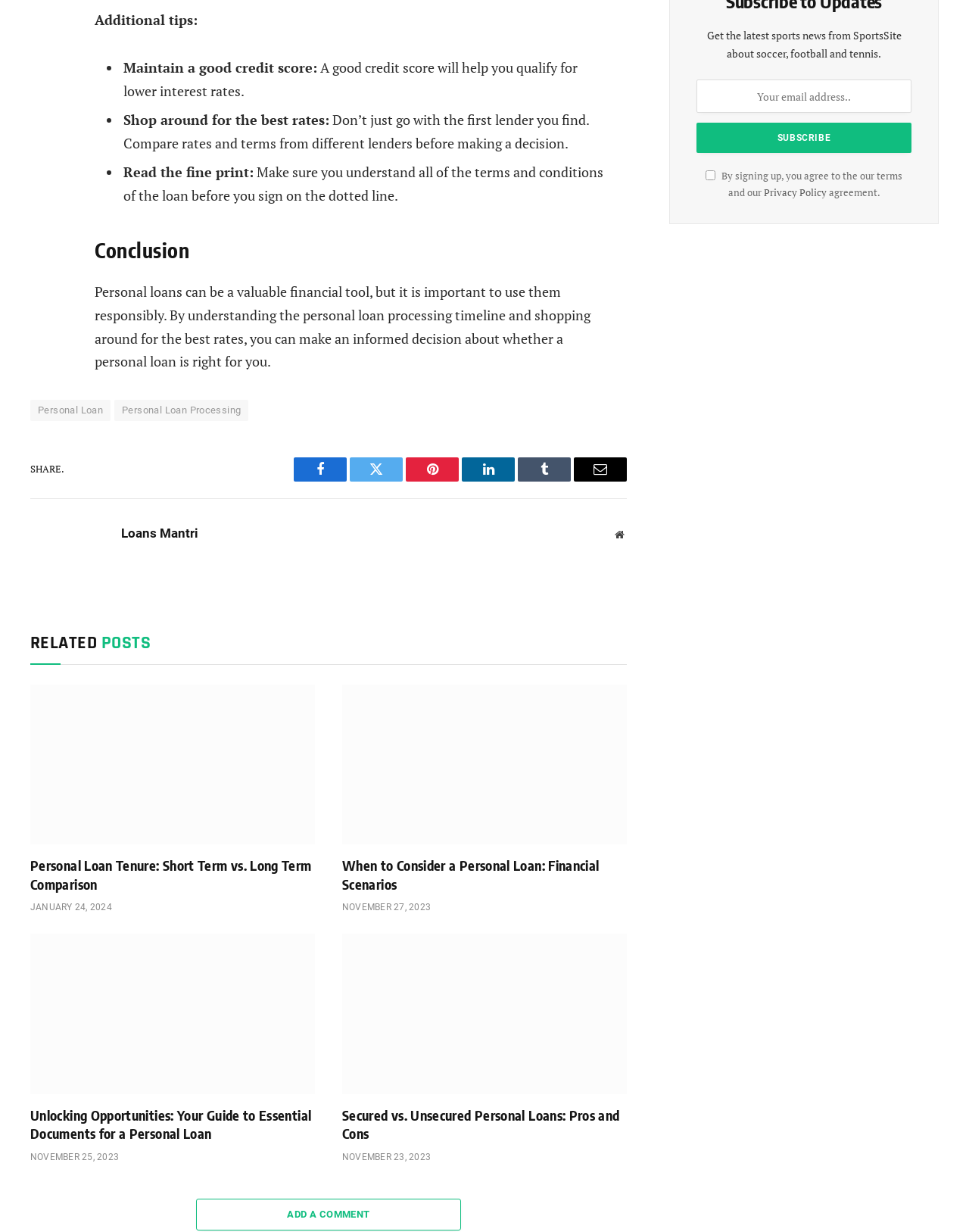Answer with a single word or phrase: 
What is the purpose of the 'SHARE' button?

To share the webpage on social media